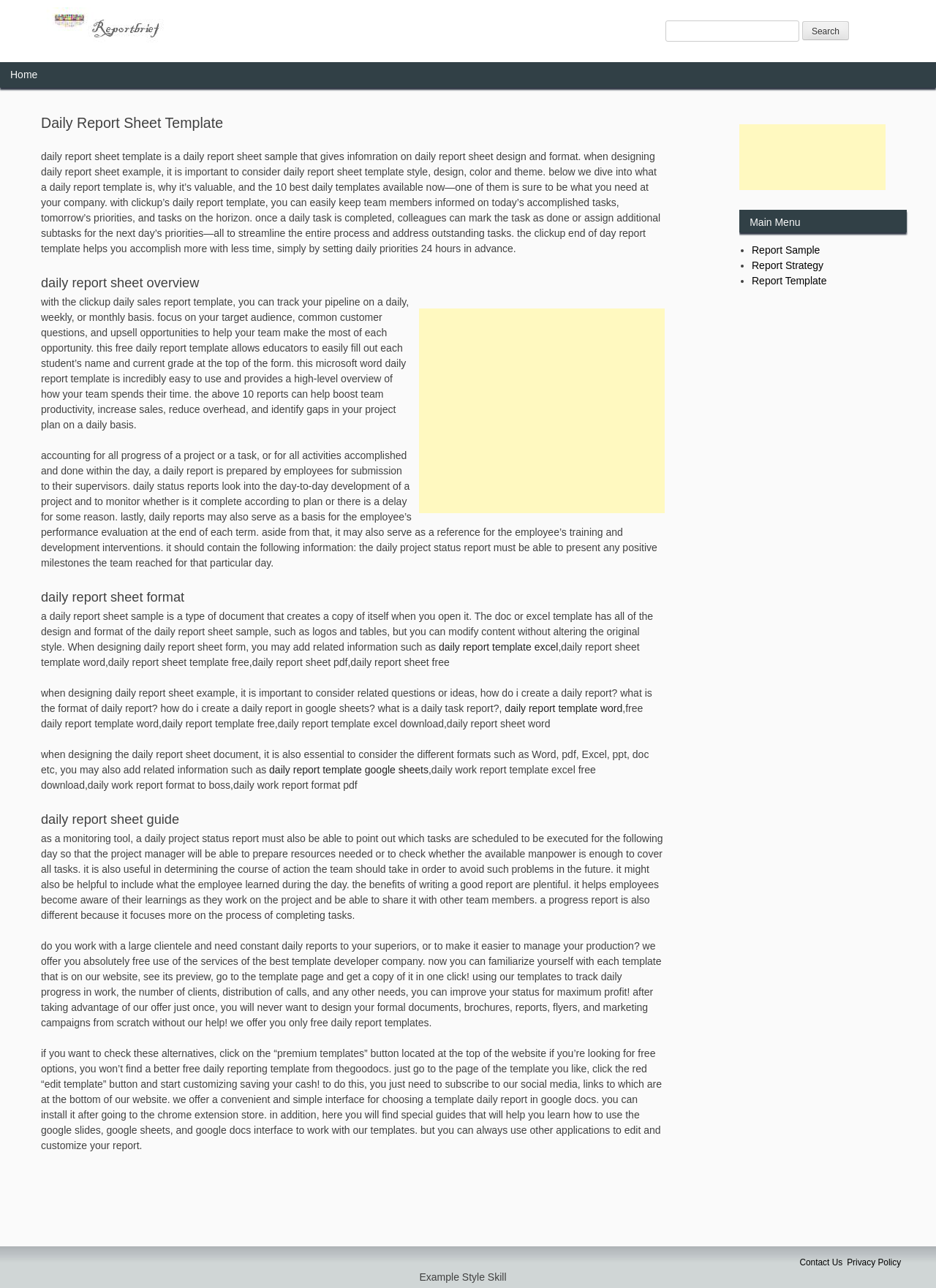What is the purpose of a daily report?
Look at the image and answer with only one word or phrase.

To track progress